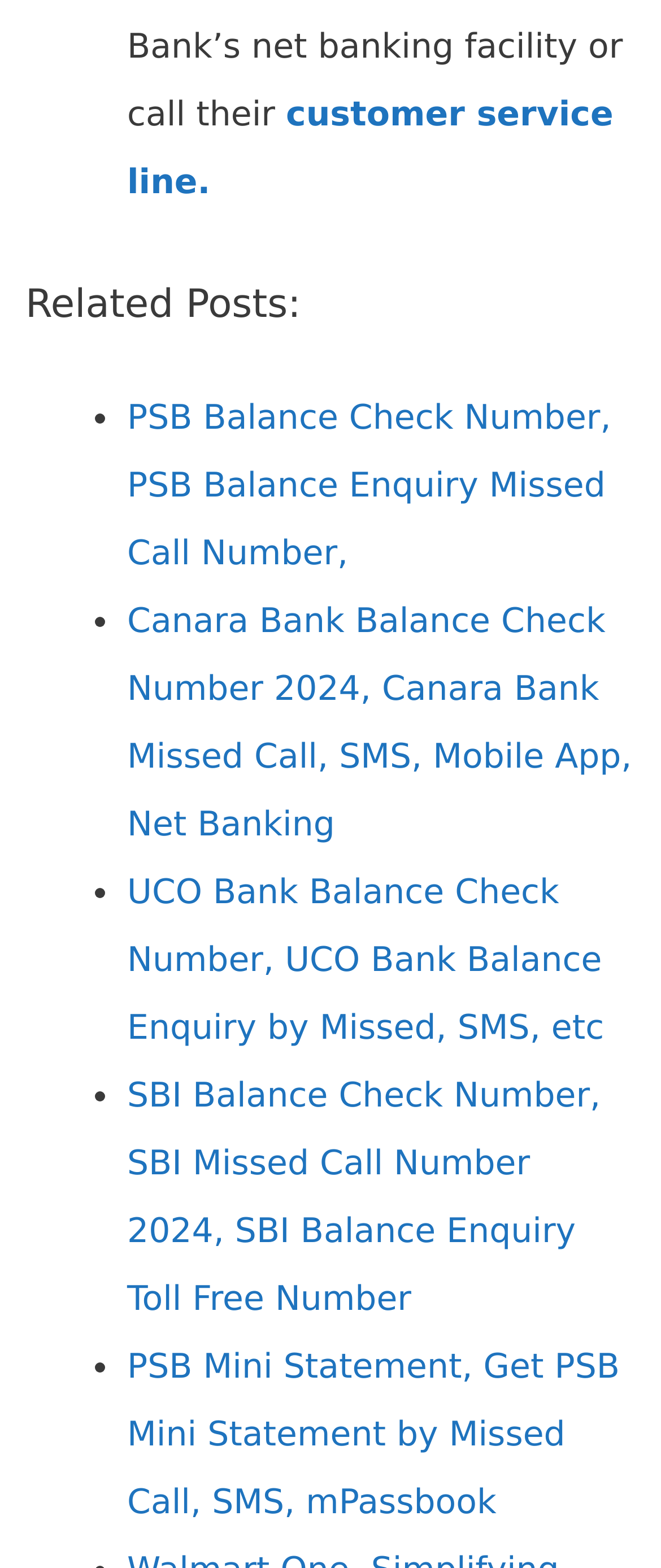What is the last related post about?
Look at the image and answer the question with a single word or phrase.

PSB mini statement